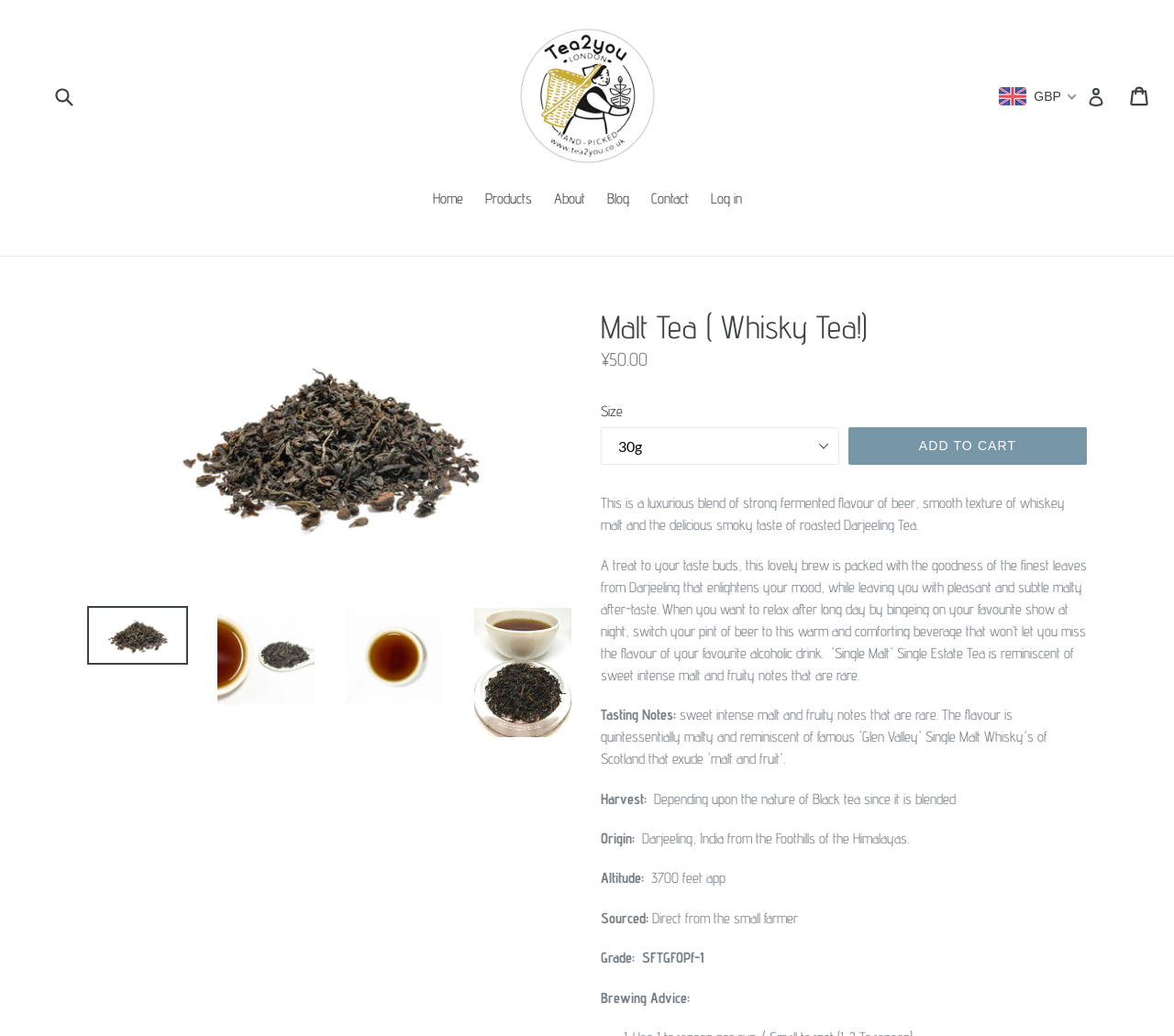Given the element description, predict the bounding box coordinates in the format (top-left x, top-left y, bottom-right x, bottom-right y), using floating point numbers between 0 and 1: How to Order

None